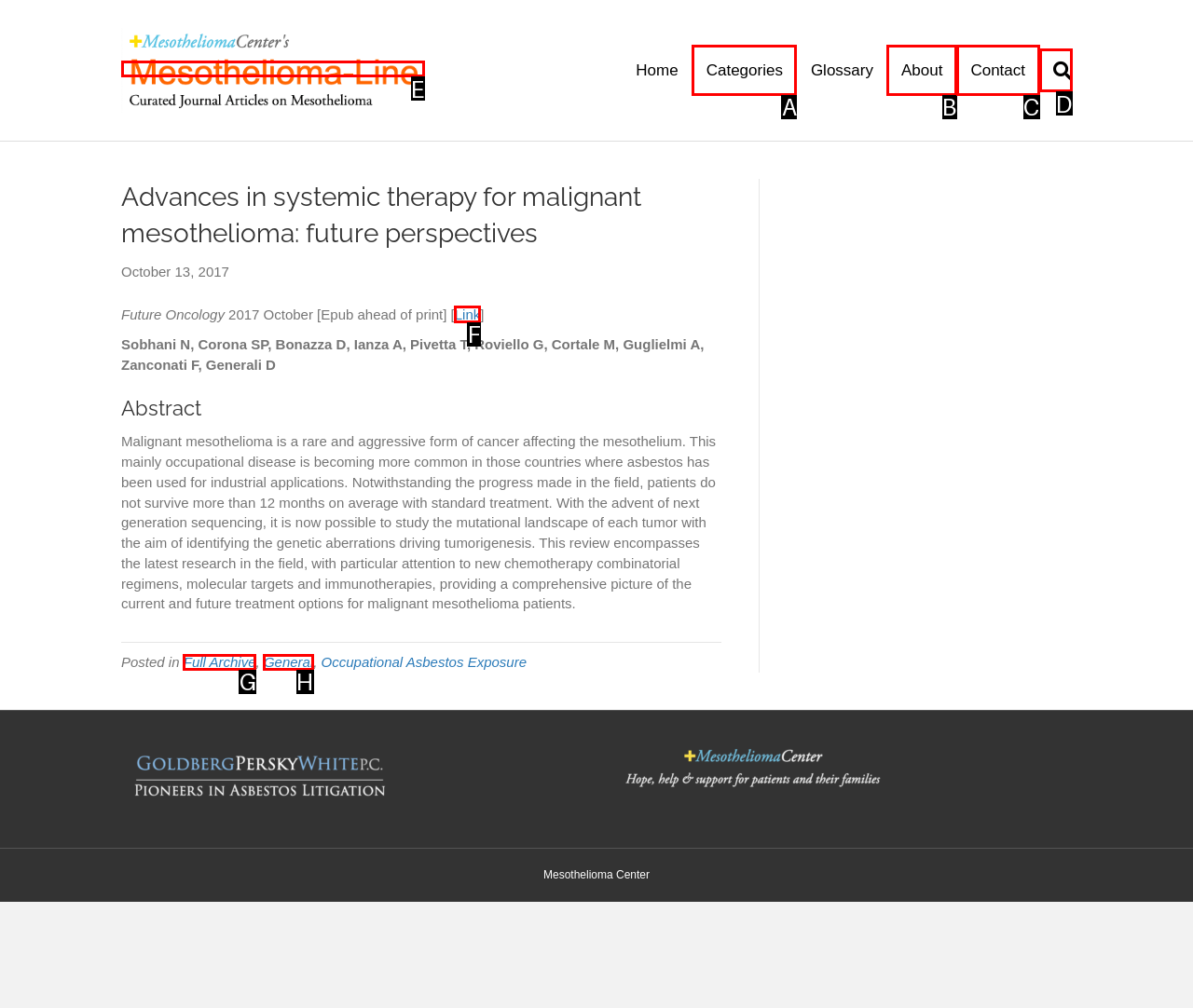Decide which letter you need to select to fulfill the task: Click on the 'Link' to read more
Answer with the letter that matches the correct option directly.

F